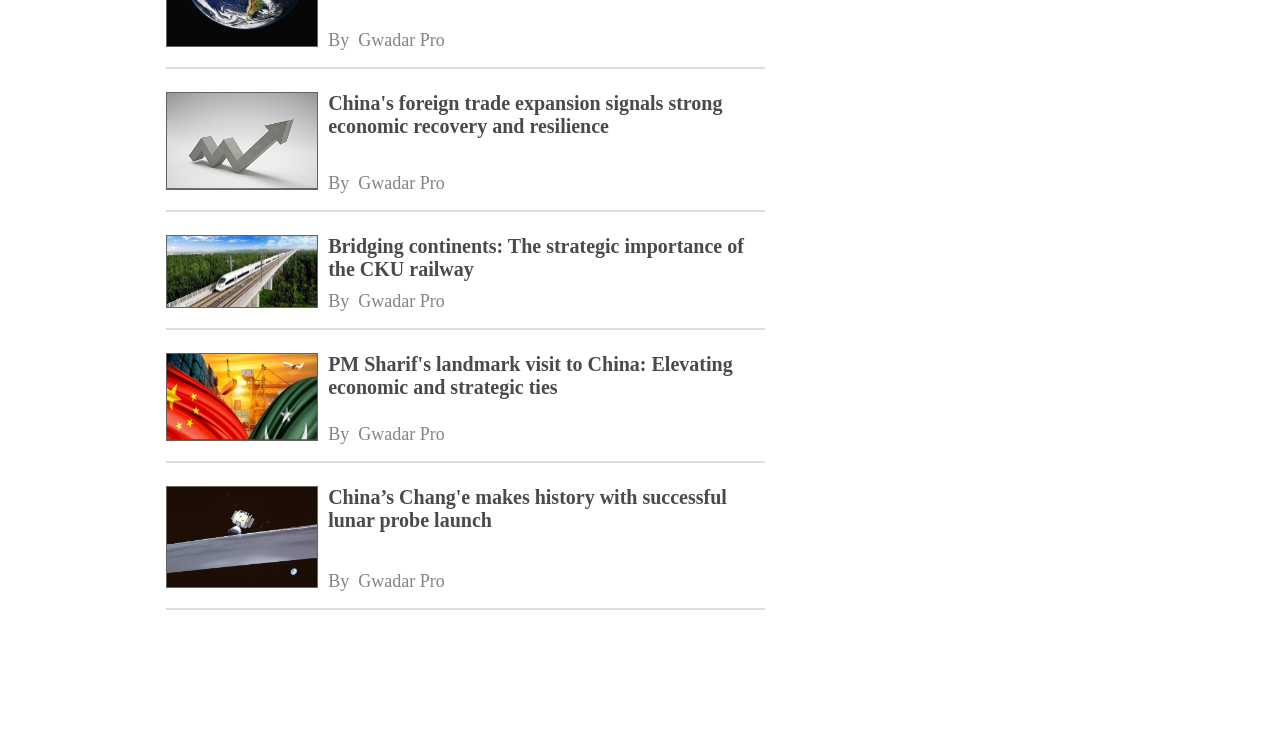Can you find the bounding box coordinates for the element to click on to achieve the instruction: "Explore China's Chang'e lunar probe launch"?

[0.256, 0.663, 0.598, 0.726]